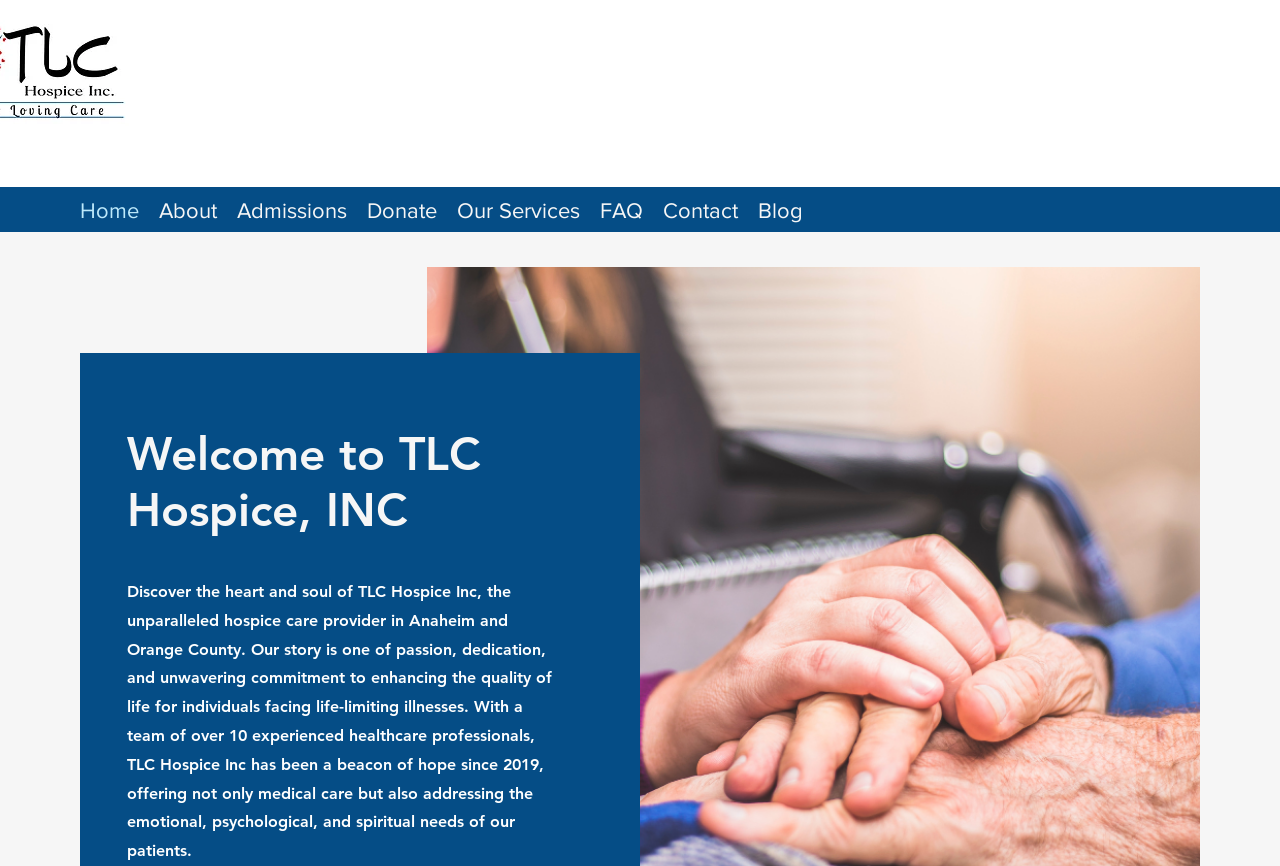Find the bounding box of the element with the following description: "Home". The coordinates must be four float numbers between 0 and 1, formatted as [left, top, right, bottom].

[0.055, 0.221, 0.116, 0.255]